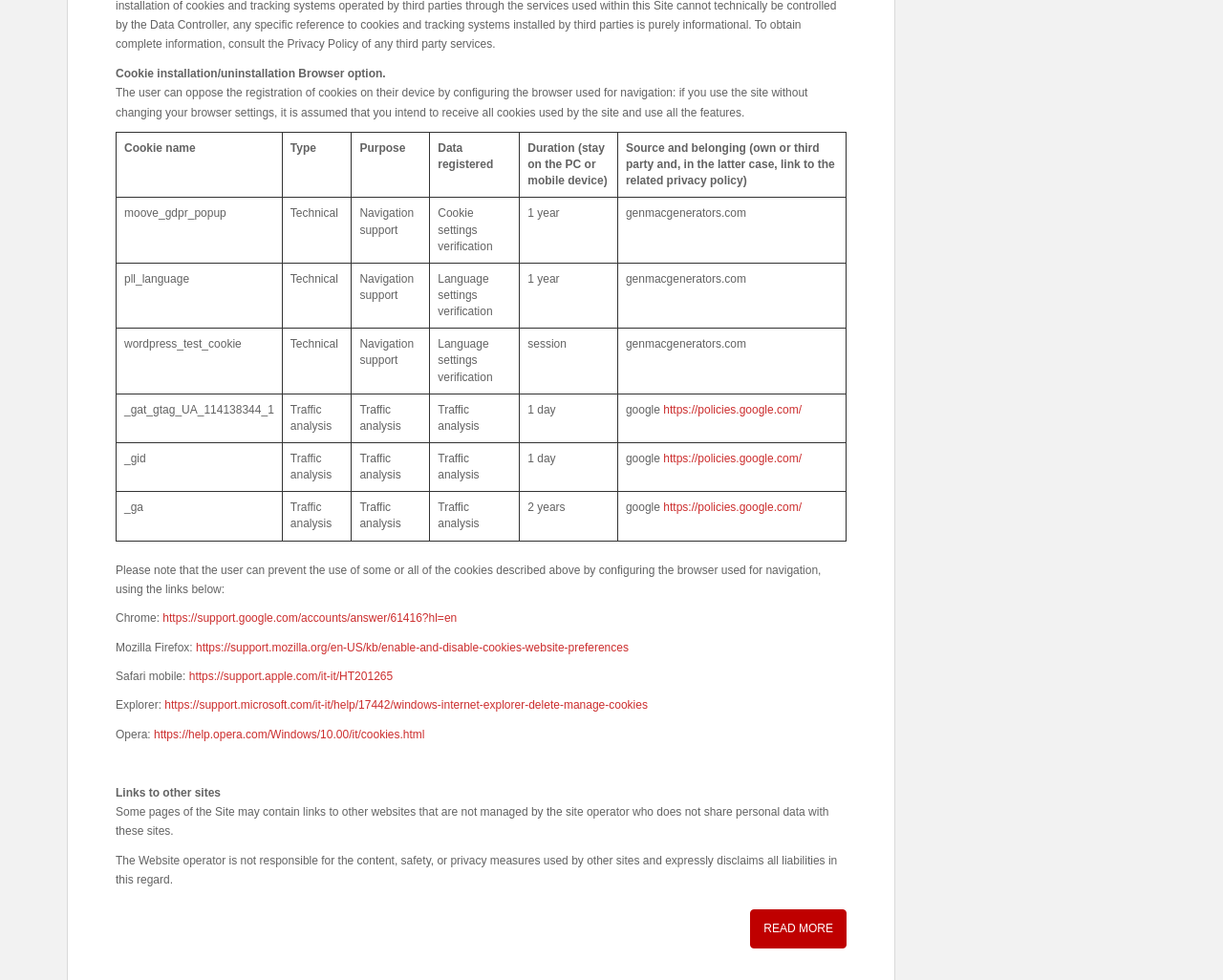Respond with a single word or phrase for the following question: 
What is the source of the 'pll_language' cookie?

genmacgenerators.com